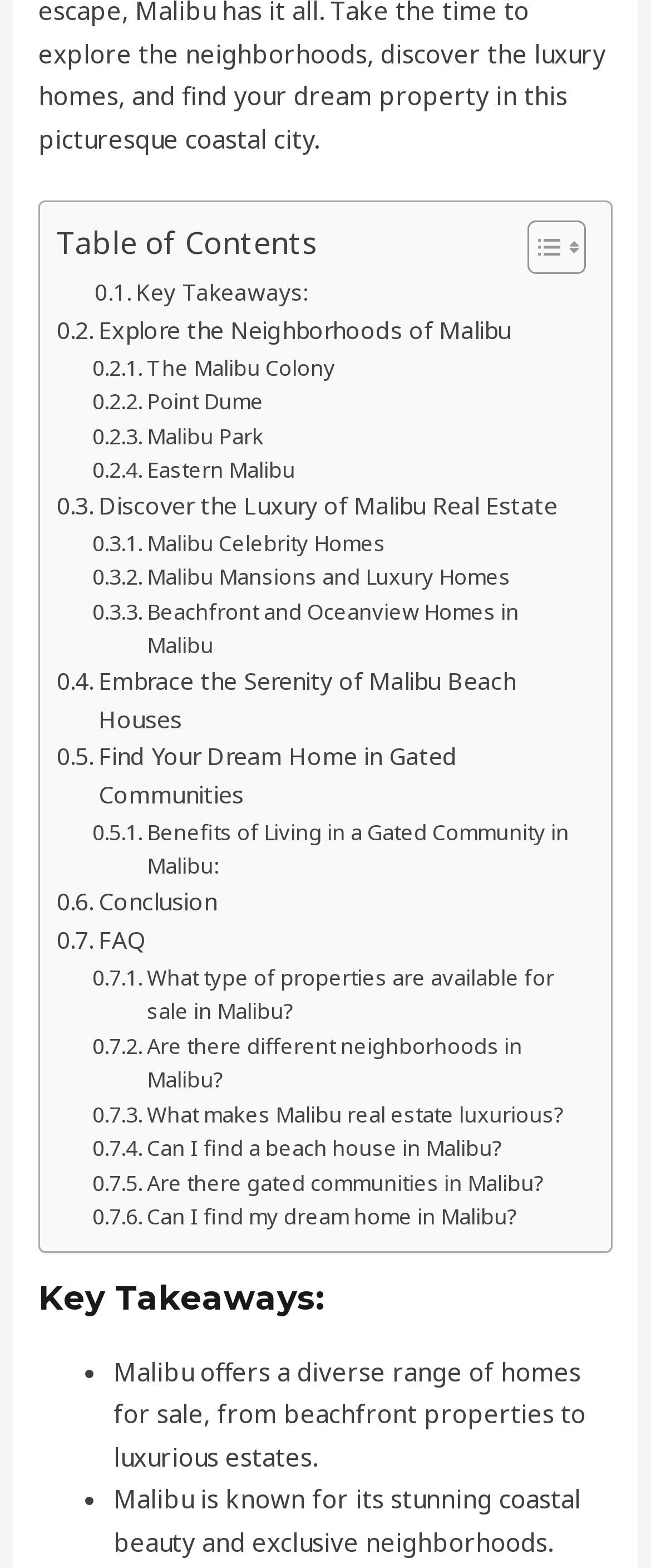Identify the bounding box coordinates of the element to click to follow this instruction: 'Embrace the Serenity of Malibu Beach Houses'. Ensure the coordinates are four float values between 0 and 1, provided as [left, top, right, bottom].

[0.087, 0.423, 0.887, 0.471]